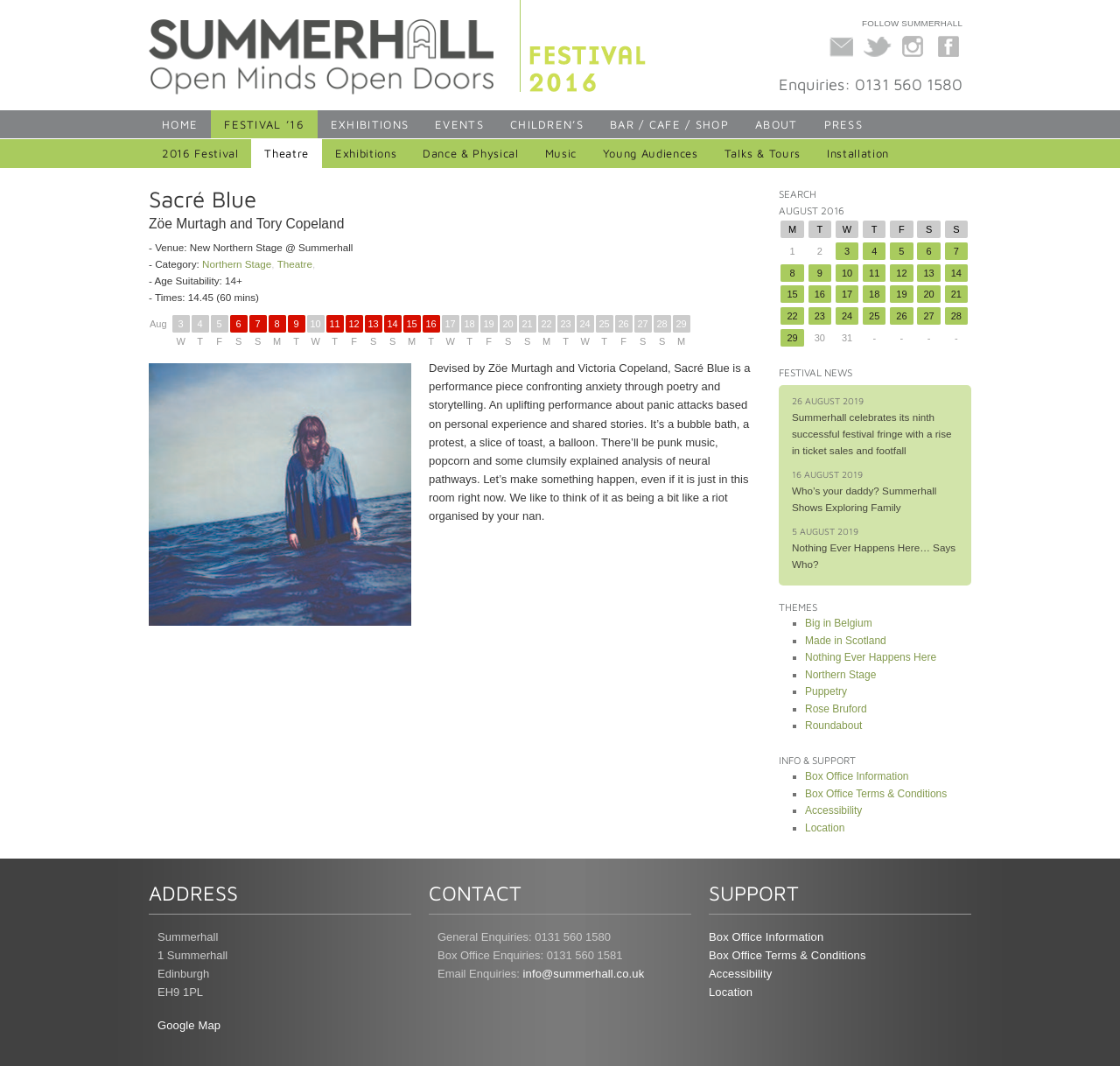Offer a detailed explanation of the webpage layout and contents.

The webpage is about the Summerhall August Festival 2016, specifically featuring an event called "Sacré Blue". At the top, there is a heading "Summerhall" with a link and an image. Below it, there is a link "Festival 2016" with an image. 

On the right side, there are social media links, including "Email Newsletter", "Twitter", "Instagram", and "Facebook", each with an image. Below these links, there is a heading "FOLLOW SUMMERHALL". 

Further down, there is a heading "Enquiries: 0131 560 1580". On the left side, there are navigation links, including "SKIP TO CONTENT", "HOME", "FESTIVAL ’16", "EXHIBITIONS", "EVENTS", "CHILDREN’S", "BAR / CAFE / SHOP", "ABOUT", and "PRESS". 

The main content area has a heading "Sacré Blue" and a subheading "Zöe Murtagh and Tory Copeland". Below this, there is information about the event, including the venue, category, age suitability, and times. 

There is a calendar section with links to specific dates from August 3 to 28, with each date having a corresponding day of the week (e.g., "W" for Wednesday).